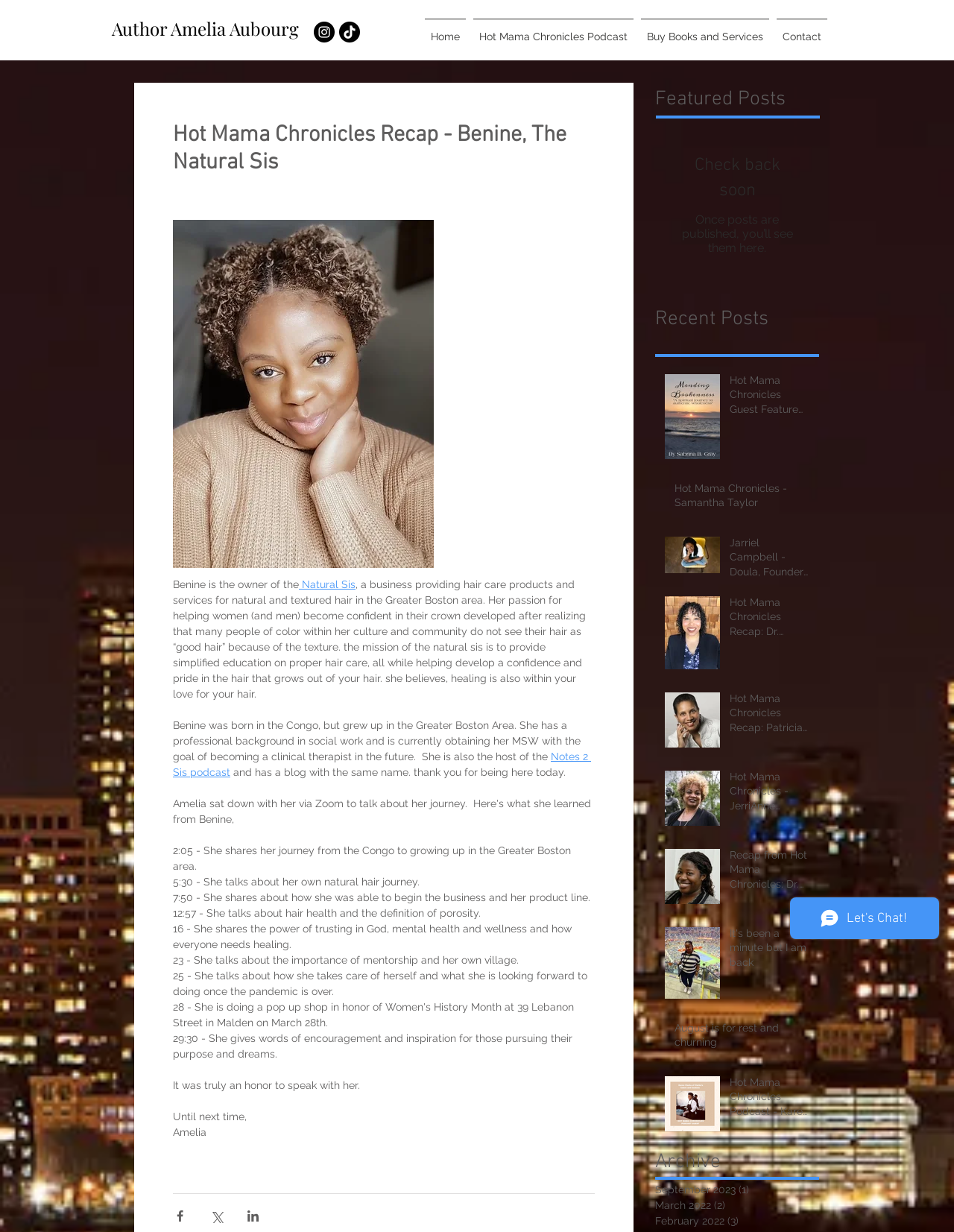How many recent posts are listed?
Using the details shown in the screenshot, provide a comprehensive answer to the question.

I found the answer by looking at the 'Recent Posts' section which lists 8 posts, each with a title and an image.